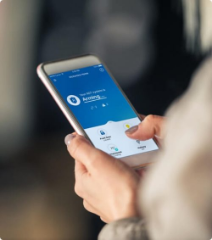Provide an extensive narrative of what is shown in the image.

The image depicts a close-up view of a person's hand holding a smartphone, which displays a sleek and modern user interface. The screen prominently features a blue background with various icons, likely related to security monitoring services. This imagery suggests the use of the ADT Security Monitoring Remote Plan, showcasing the convenience of managing home security directly from a mobile device. The context hints at the integration of technology in everyday life, particularly in enhancing safety and security measures. The individual appears engaged in the application, reflecting the growing trend of mobile solutions in home security.